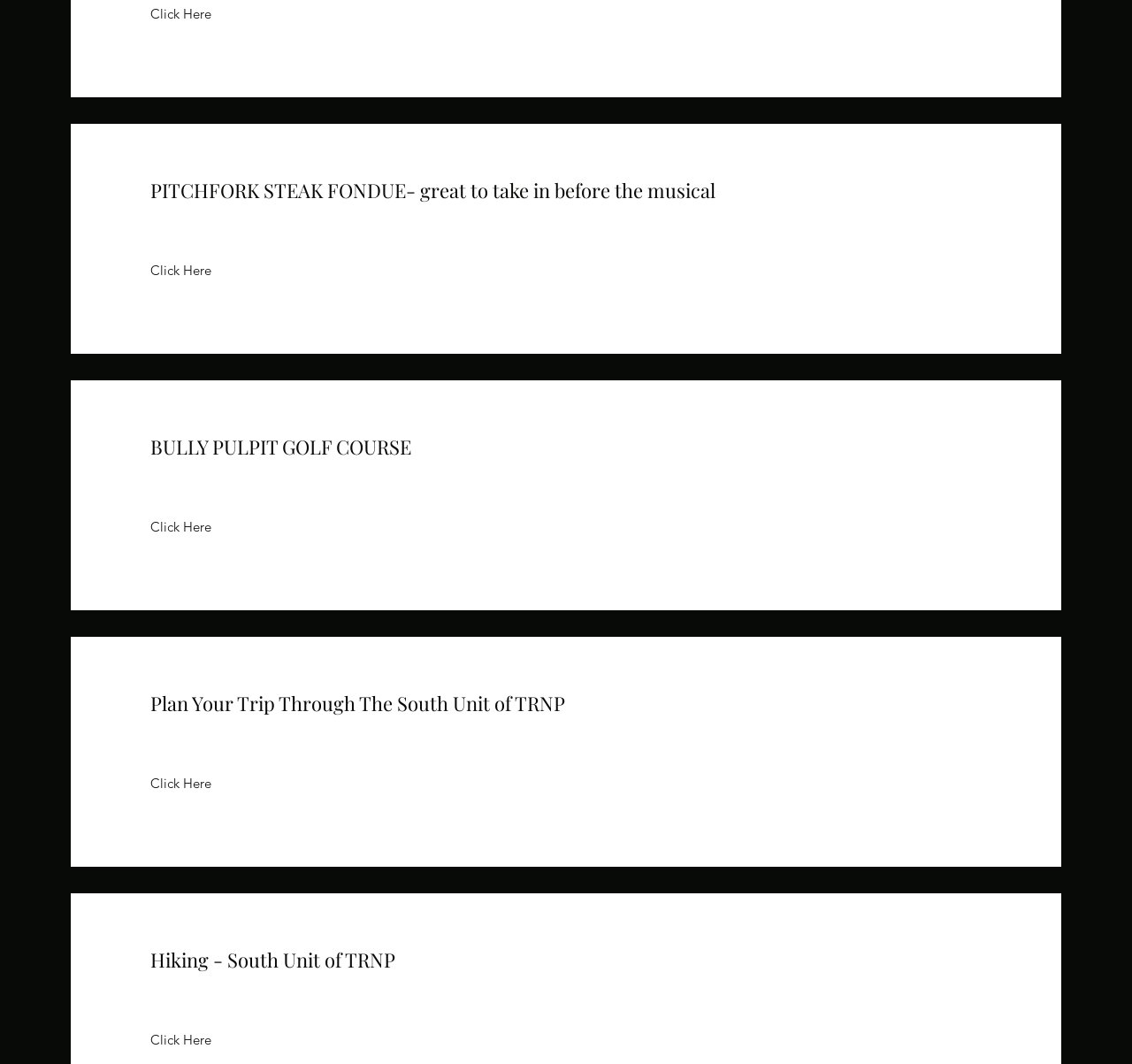What is the first activity mentioned on the webpage?
Look at the screenshot and respond with a single word or phrase.

Pitchfork Steak Fondue